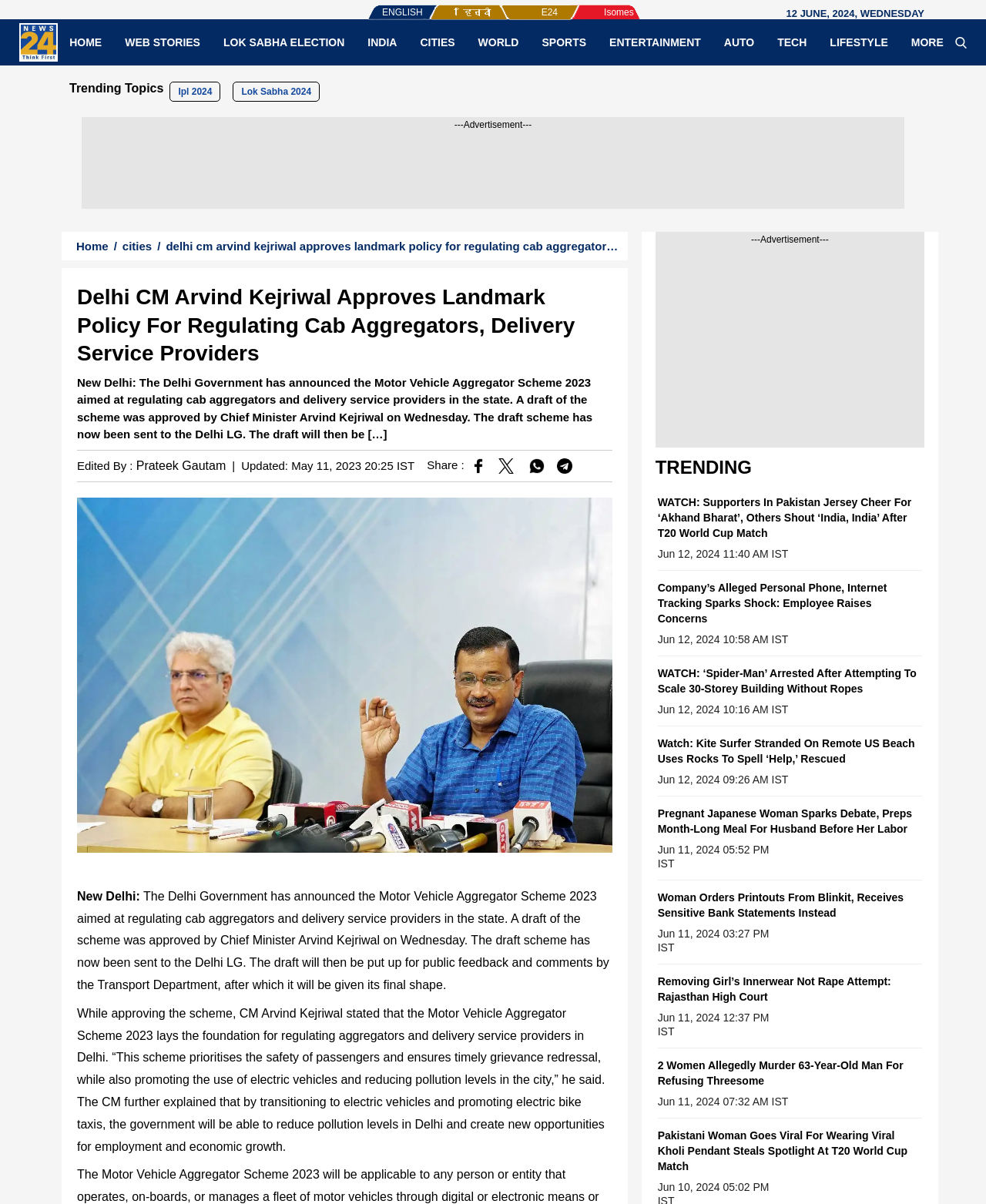What is the headline of the webpage?

Delhi CM Arvind Kejriwal Approves Landmark Policy For Regulating Cab Aggregators, Delivery Service Providers